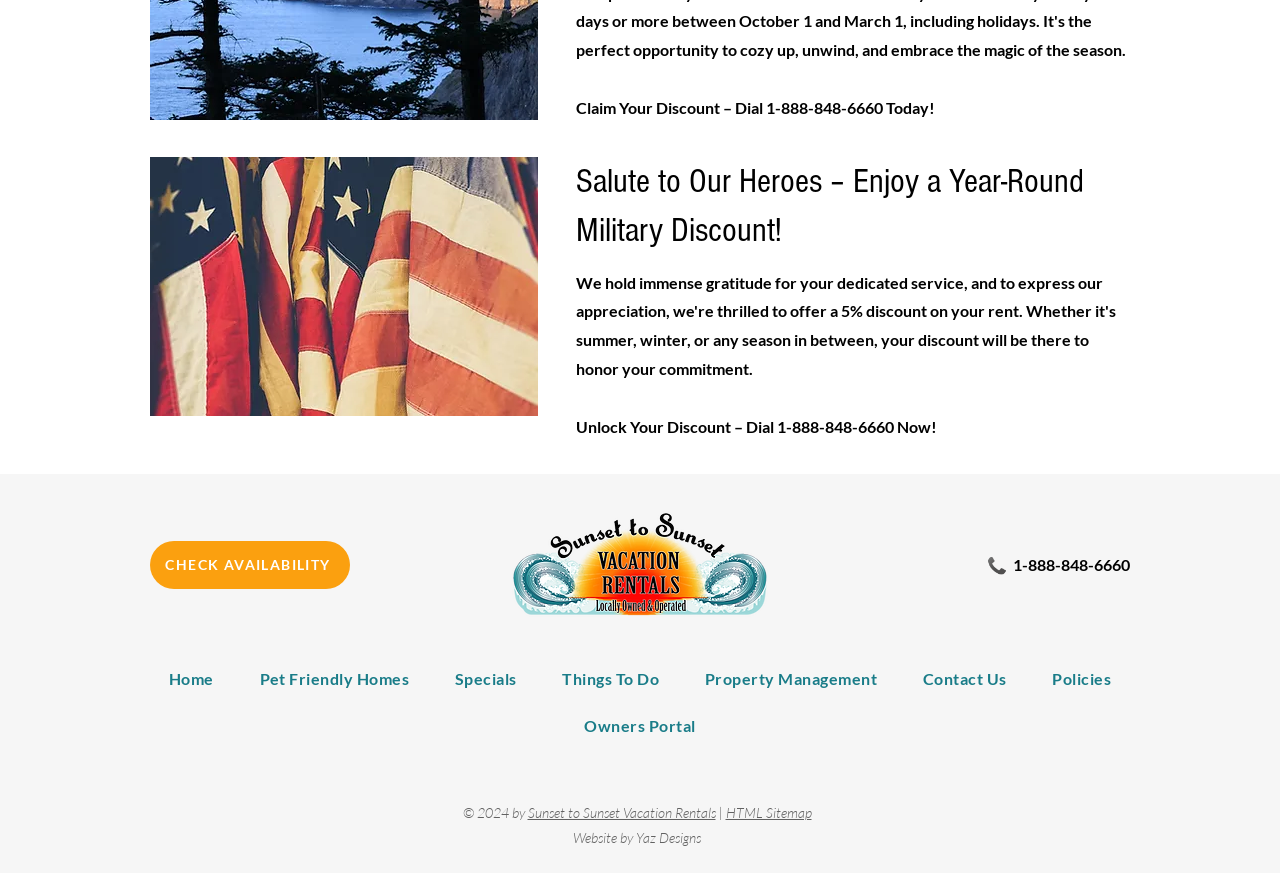What is the phone number to claim a discount?
Refer to the image and provide a one-word or short phrase answer.

1-888-848-6660